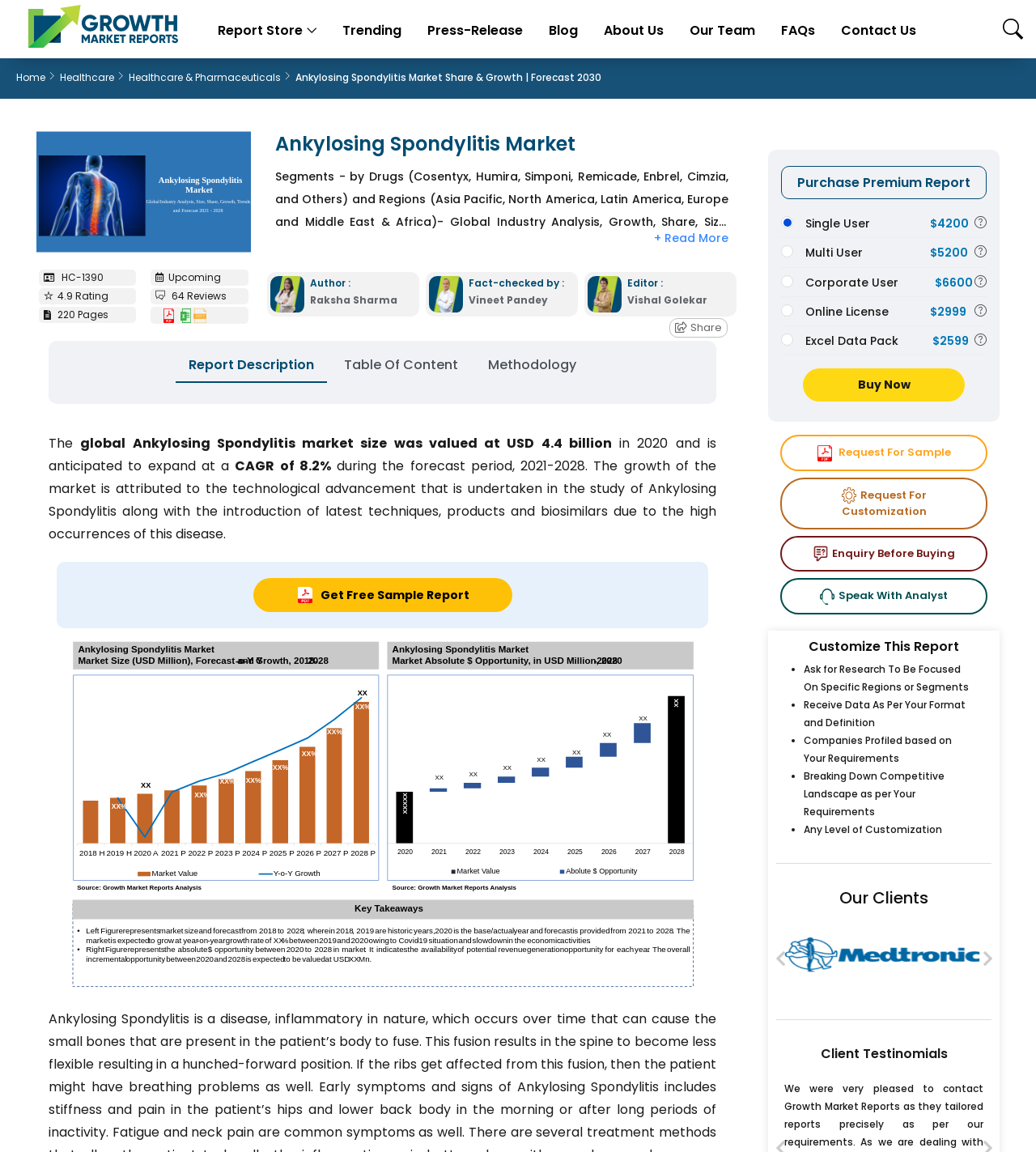Specify the bounding box coordinates for the region that must be clicked to perform the given instruction: "Click the 'Buy Now' button".

[0.775, 0.32, 0.931, 0.349]